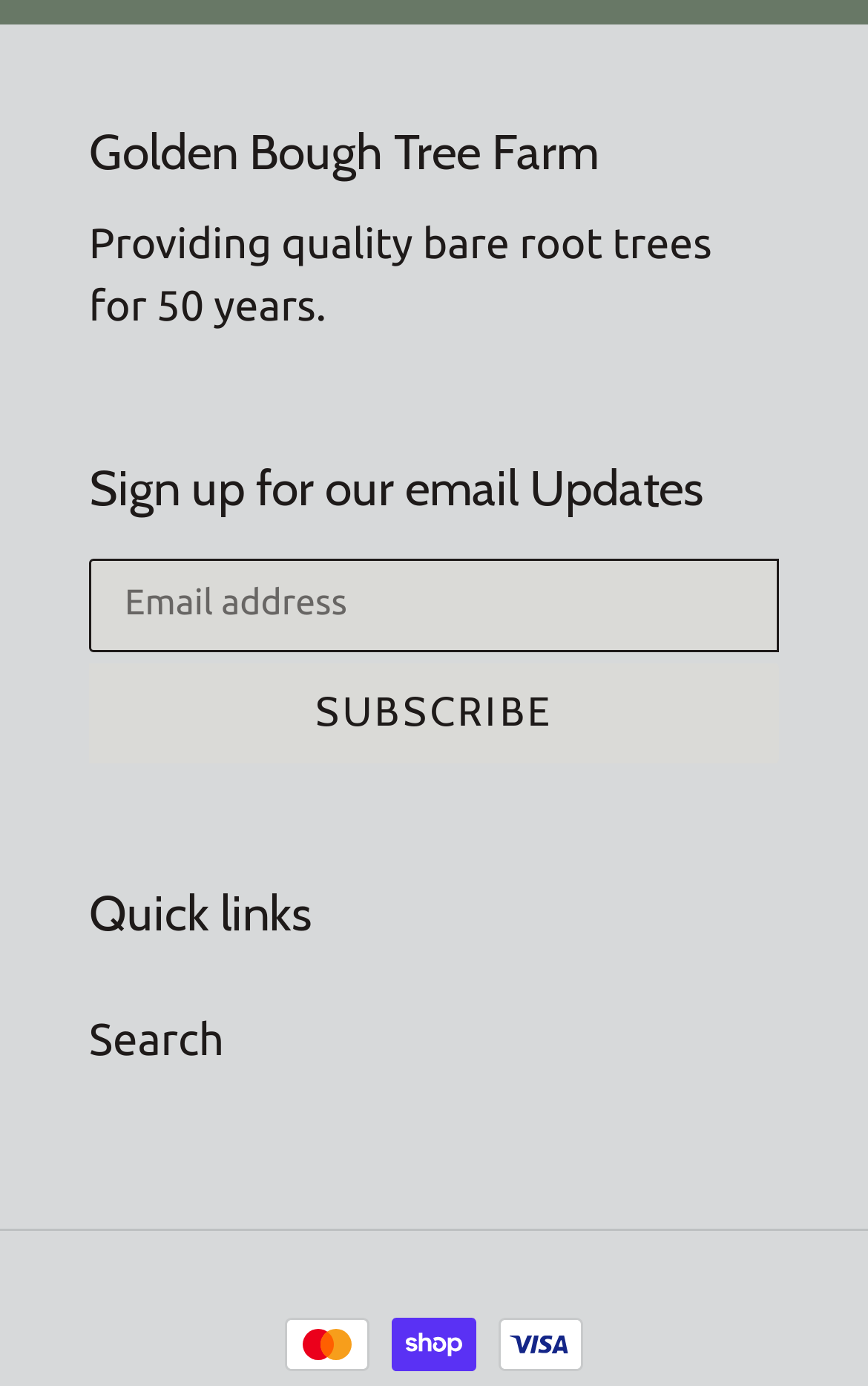Based on the element description Subscribe, identify the bounding box coordinates for the UI element. The coordinates should be in the format (top-left x, top-left y, bottom-right x, bottom-right y) and within the 0 to 1 range.

[0.103, 0.478, 0.897, 0.55]